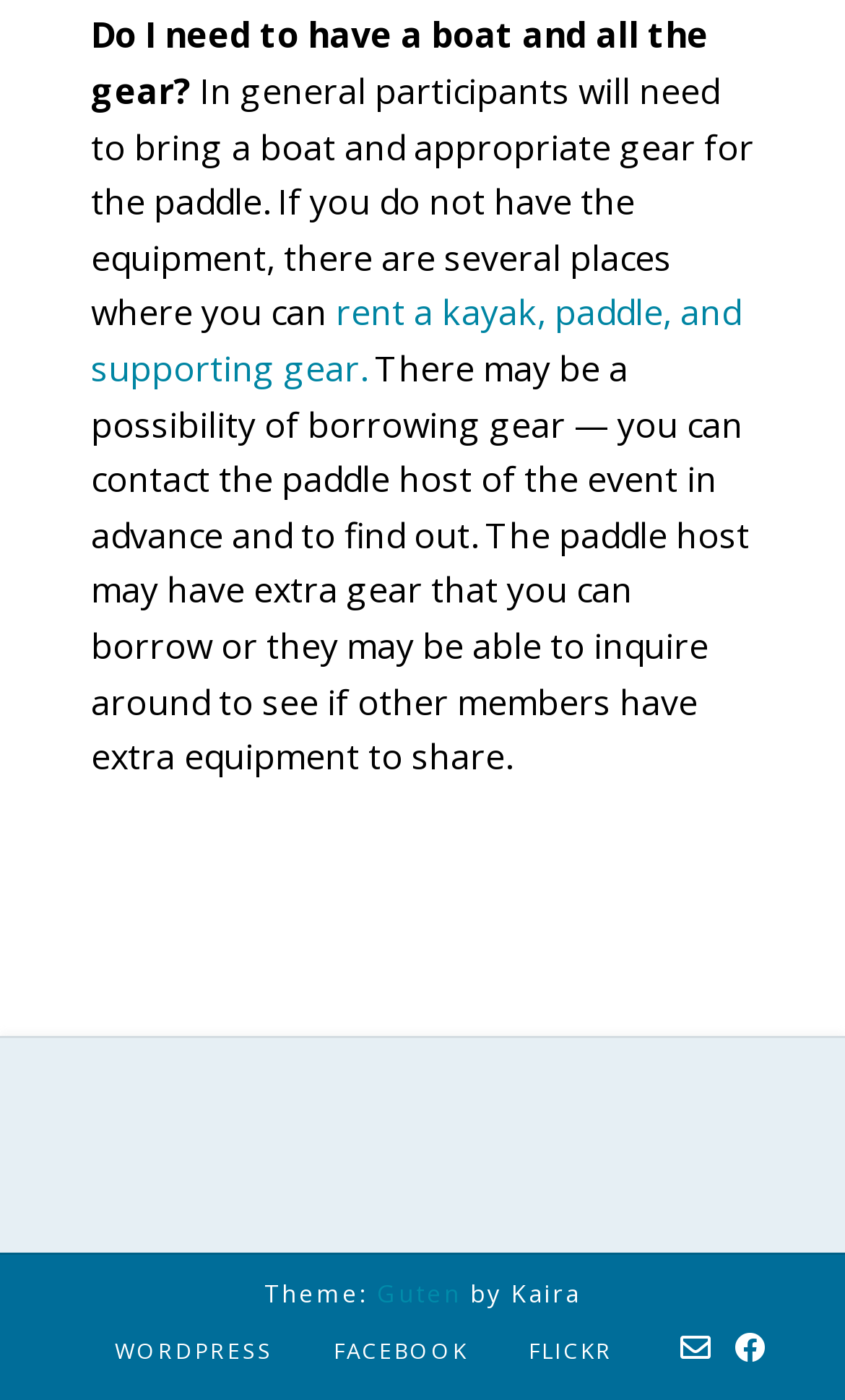Predict the bounding box for the UI component with the following description: "flickr".

[0.626, 0.954, 0.726, 0.976]